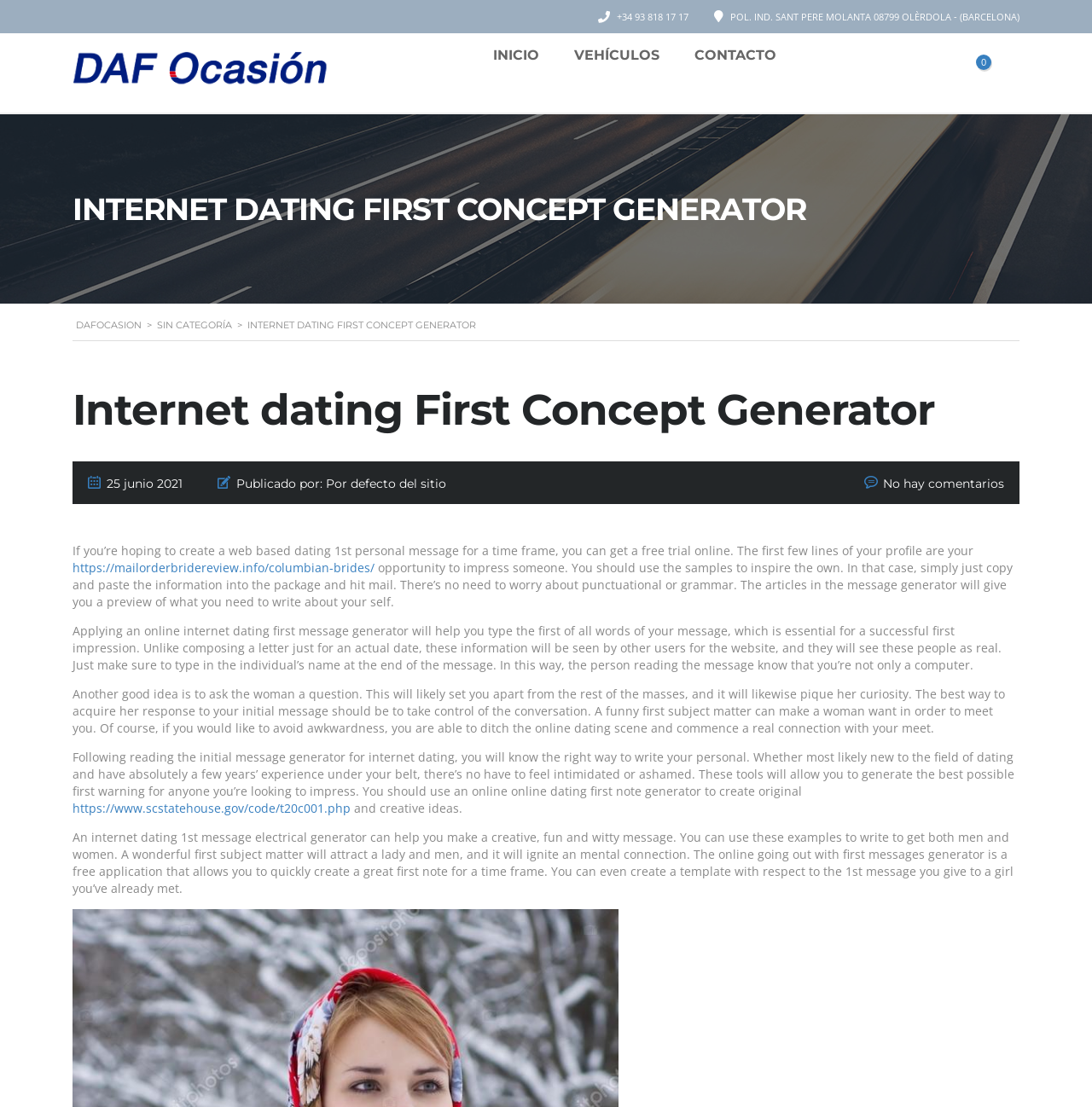Locate the bounding box of the UI element based on this description: "0". Provide four float numbers between 0 and 1 as [left, top, right, bottom].

[0.88, 0.051, 0.902, 0.072]